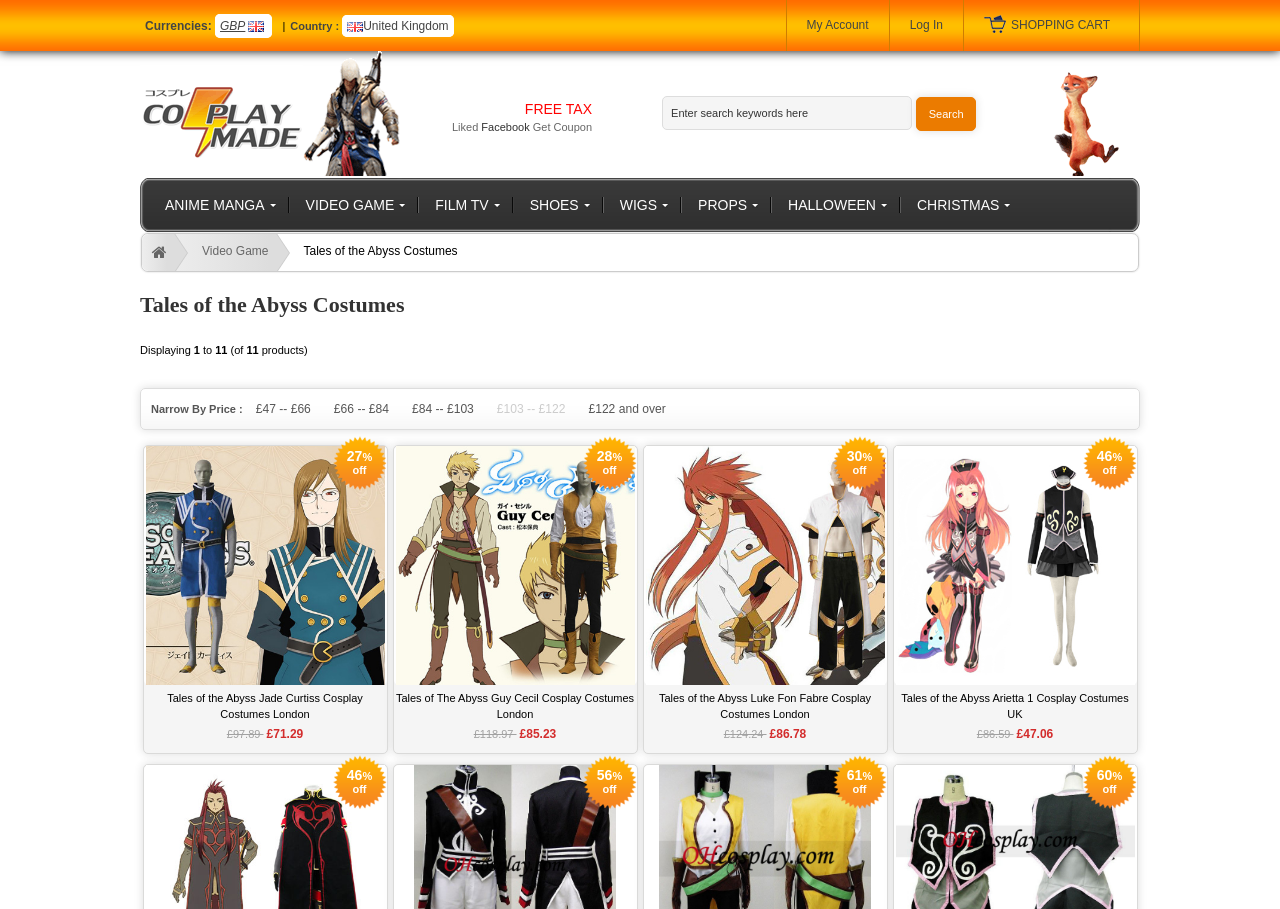Find the bounding box coordinates of the clickable area that will achieve the following instruction: "Click the logo to open in a new window".

None